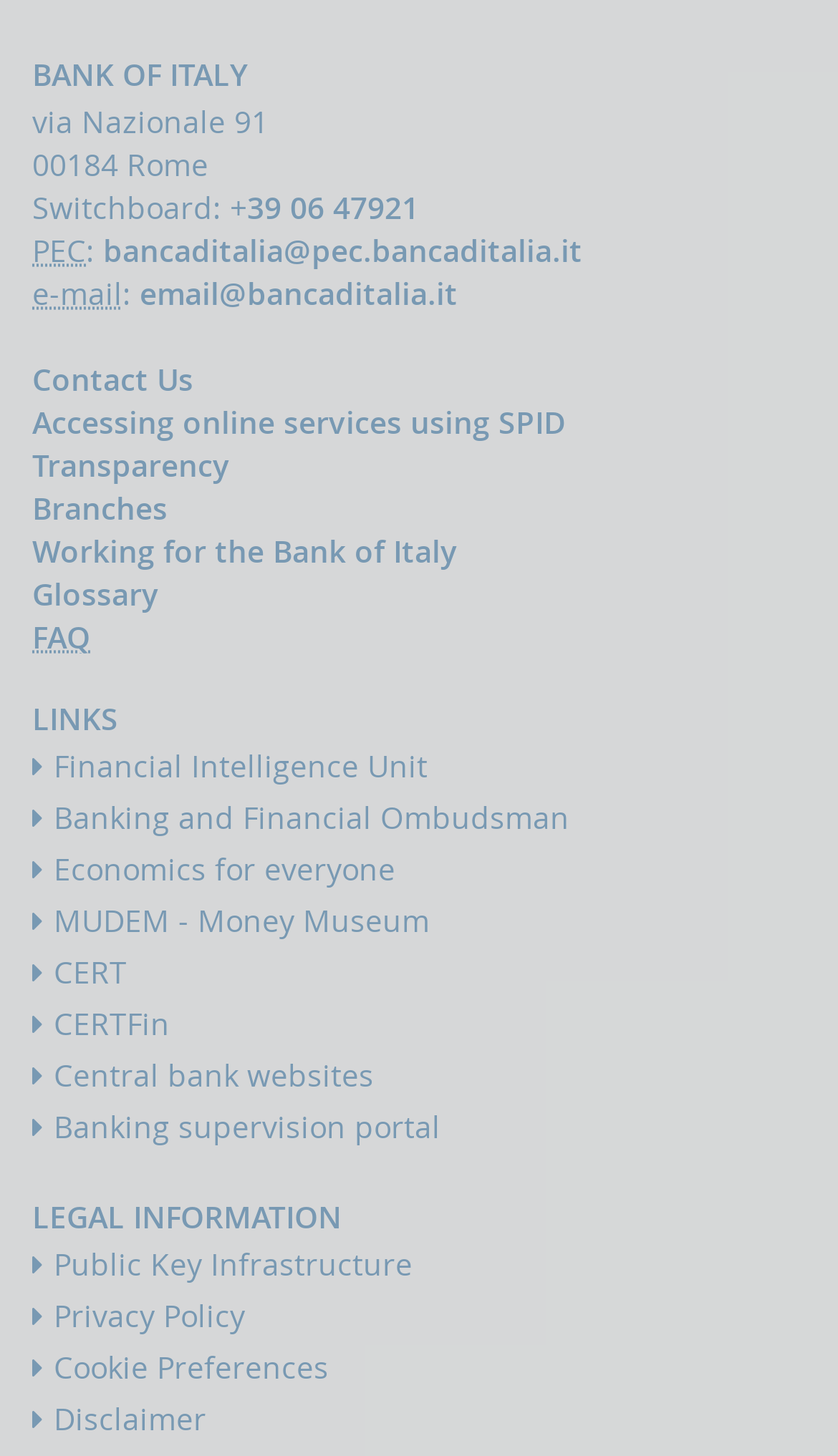What is the name of the bank?
Answer the question with a thorough and detailed explanation.

The name of the bank can be found in the heading element with the text 'BANK OF ITALY' at the top of the webpage.